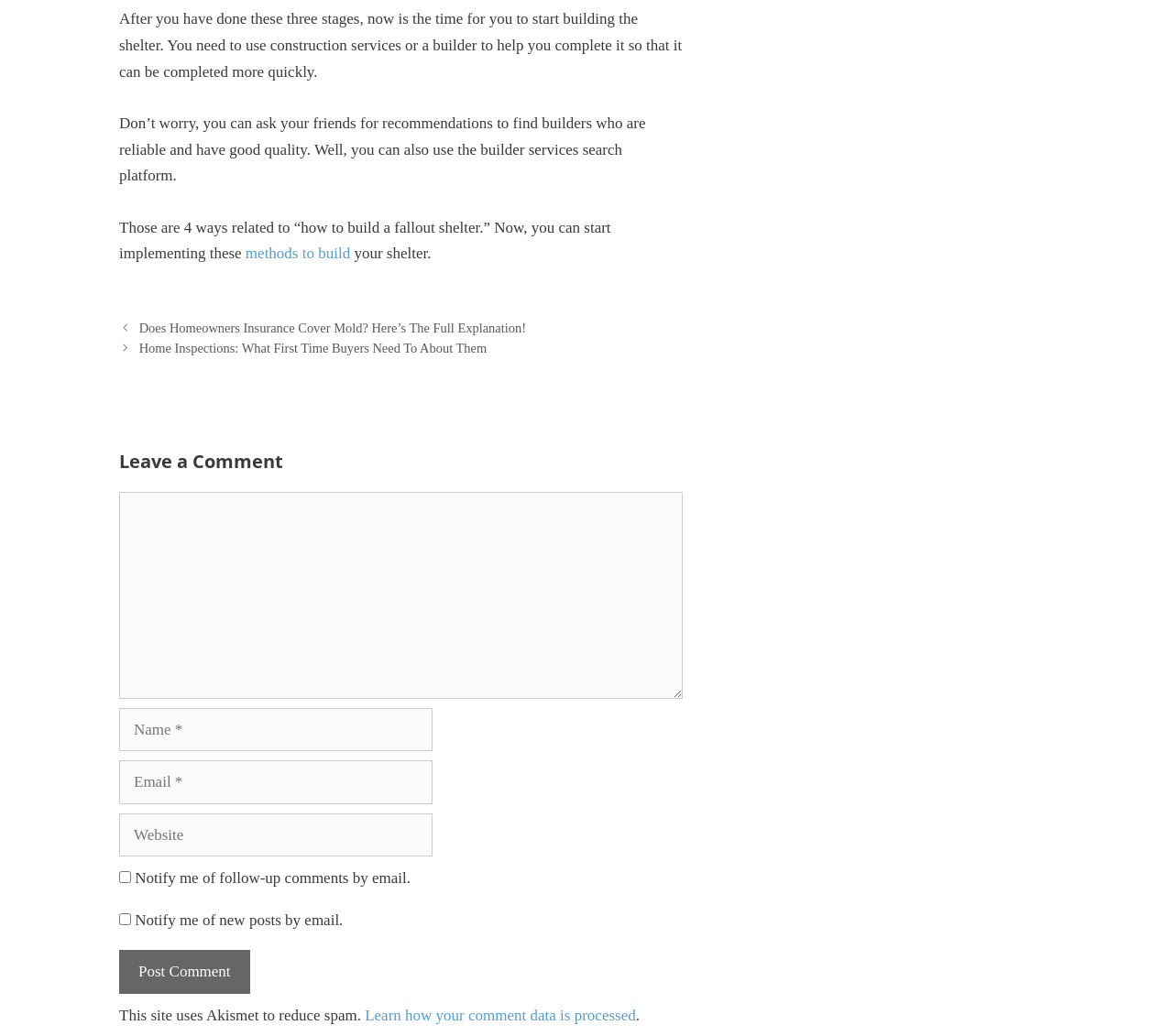Based on what you see in the screenshot, provide a thorough answer to this question: What is the purpose of the 'Post Comment' button?

The 'Post Comment' button is located below the comment text box and other input fields, suggesting that its purpose is to submit a comment after filling in the required information.